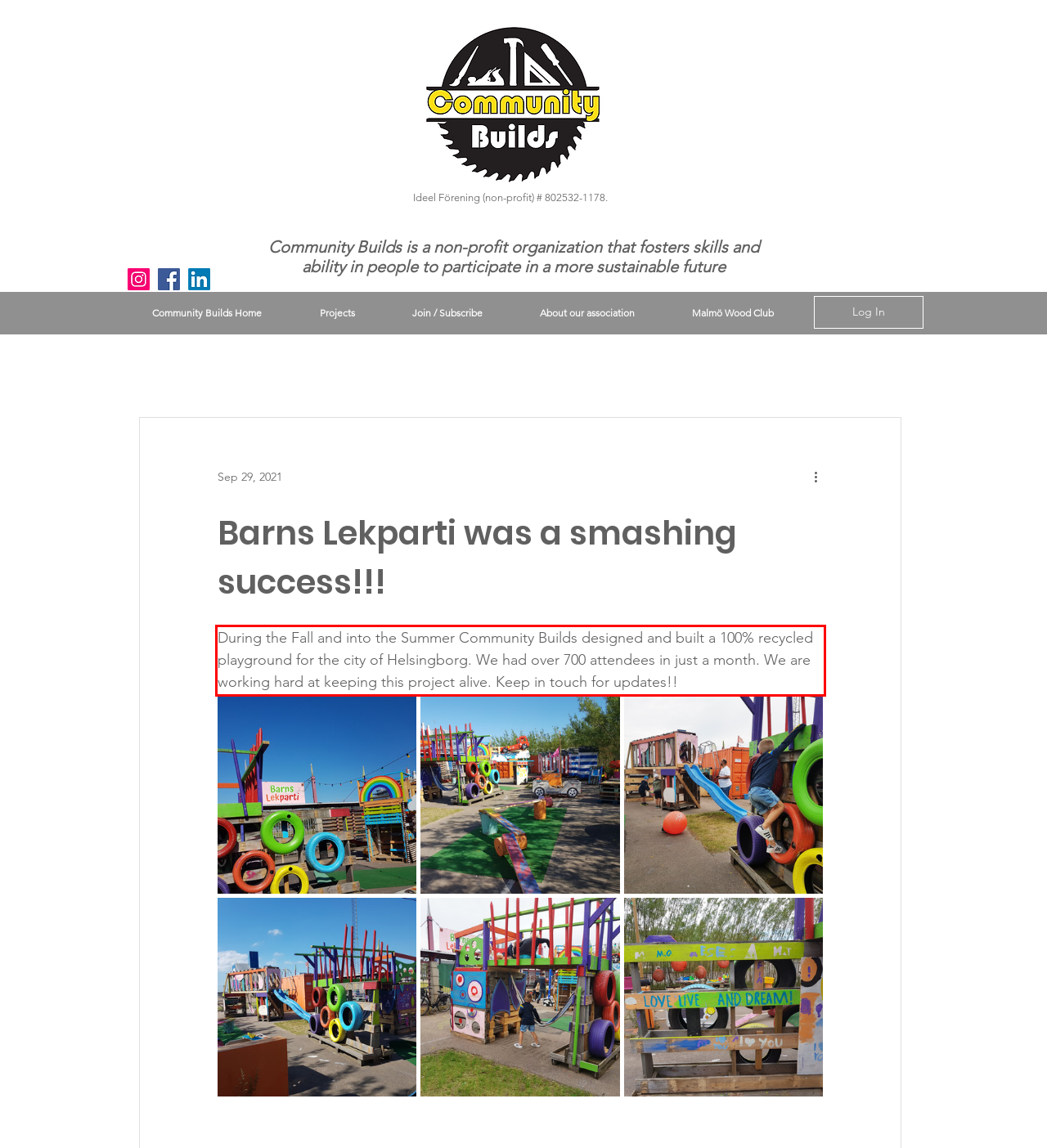Examine the webpage screenshot and use OCR to obtain the text inside the red bounding box.

During the Fall and into the Summer Community Builds designed and built a 100% recycled playground for the city of Helsingborg. We had over 700 attendees in just a month. We are working hard at keeping this project alive. Keep in touch for updates!!